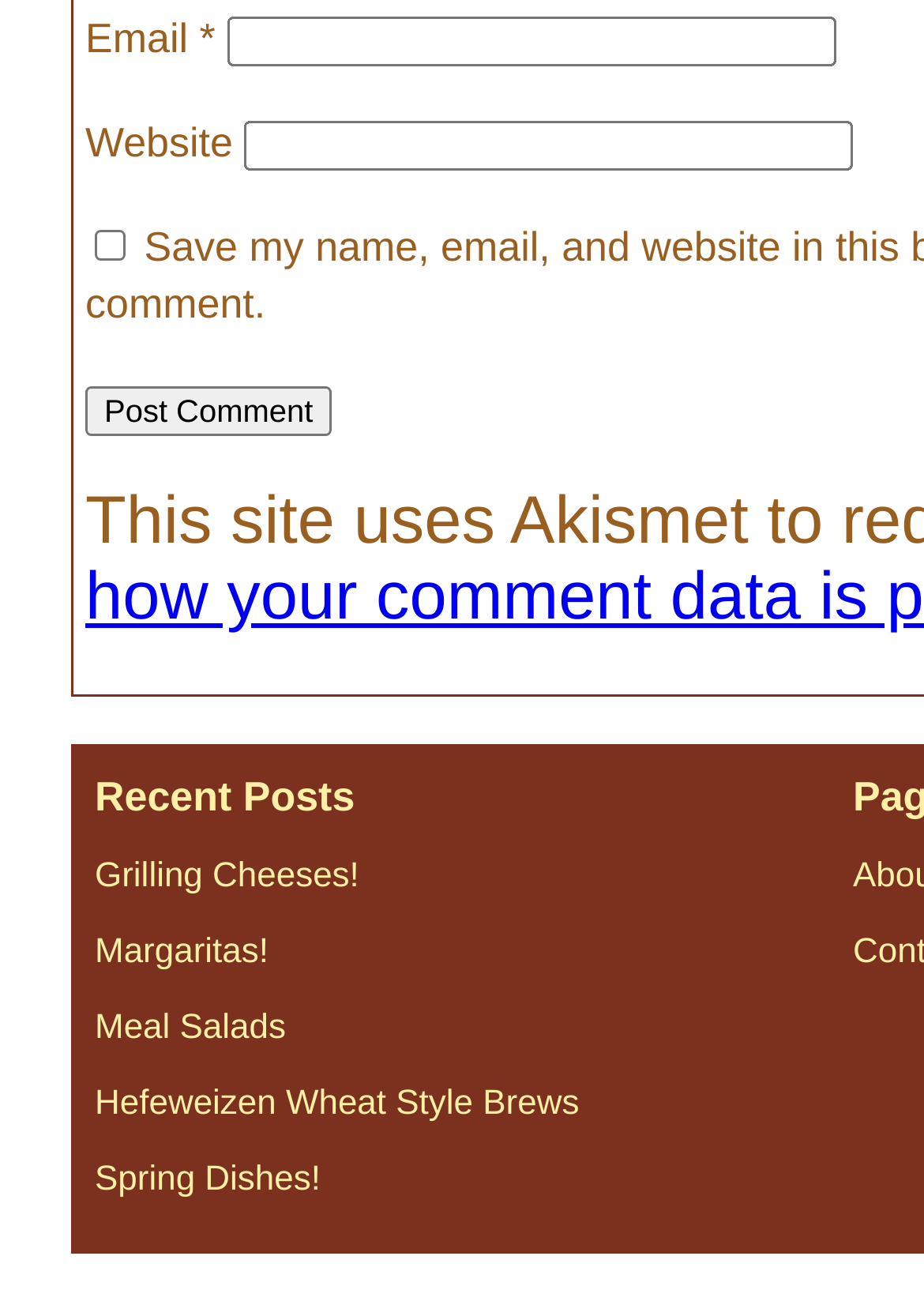Show the bounding box coordinates for the HTML element as described: "name="submit" value="Post Comment"".

[0.092, 0.297, 0.359, 0.336]